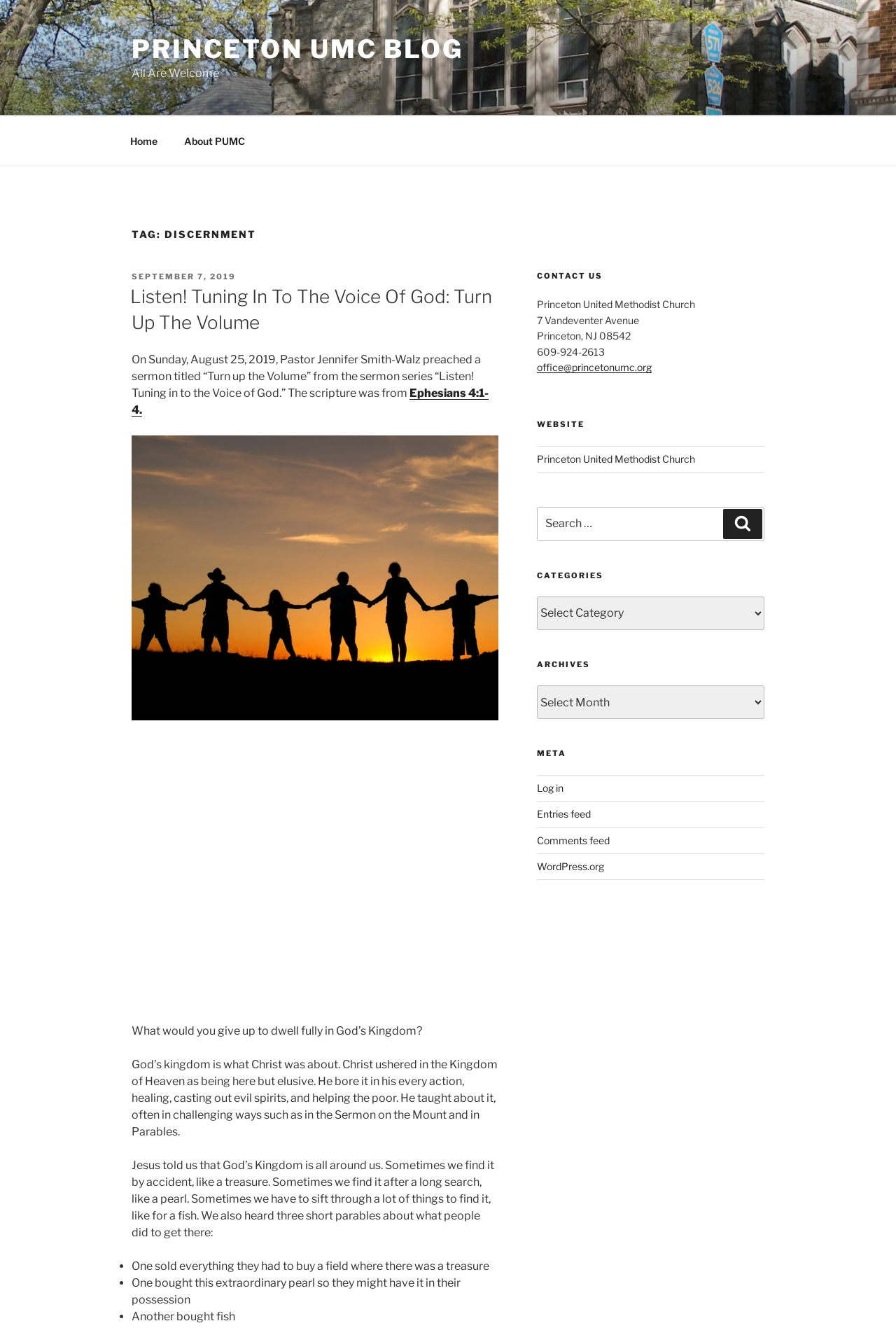What is the search function for?
Please look at the screenshot and answer using one word or phrase.

Searching the website